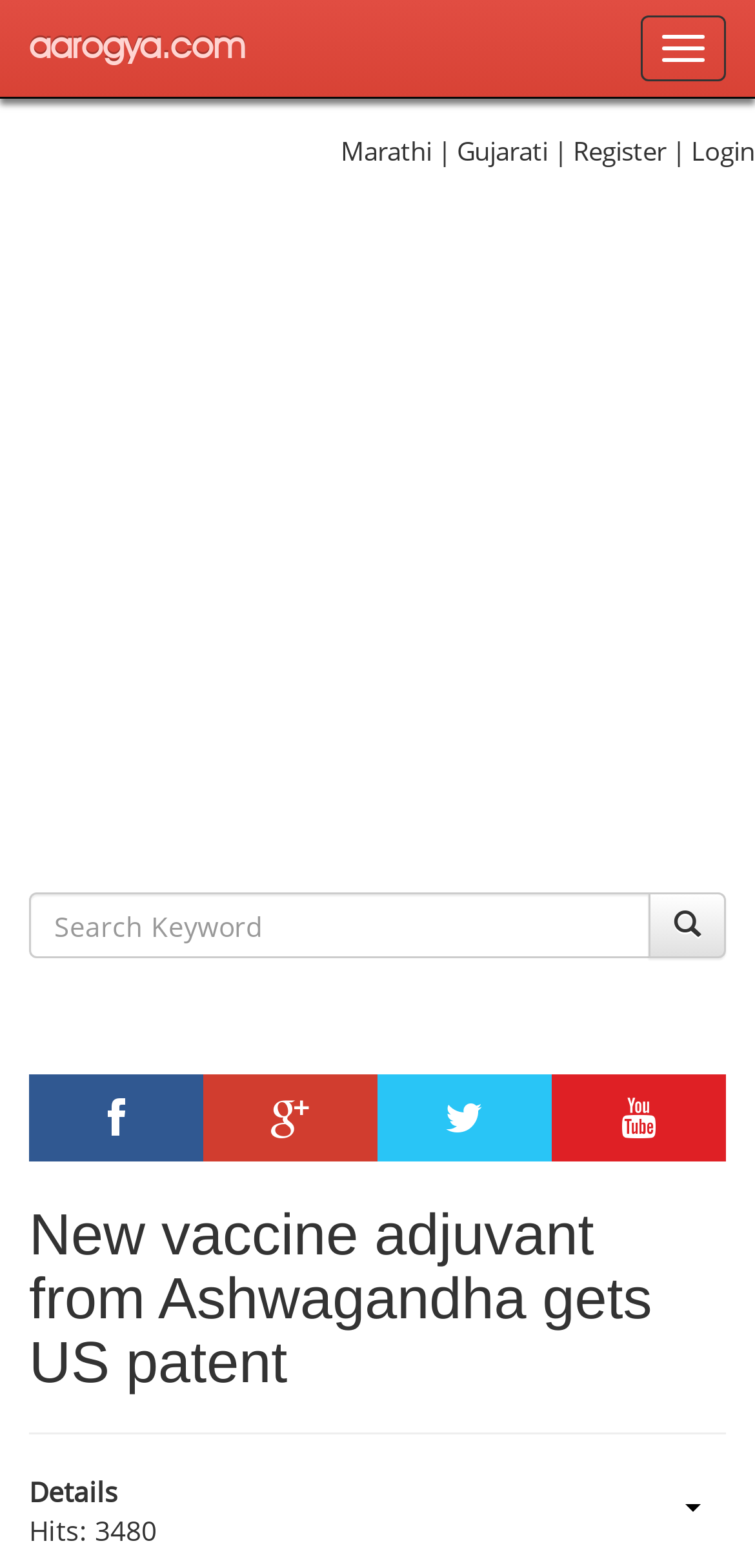What is the topic of the main article?
With the help of the image, please provide a detailed response to the question.

The main article on the webpage has a heading 'New vaccine adjuvant from Ashwagandha gets US patent'. This suggests that the article is discussing a recent development in vaccine technology related to Ashwagandha.